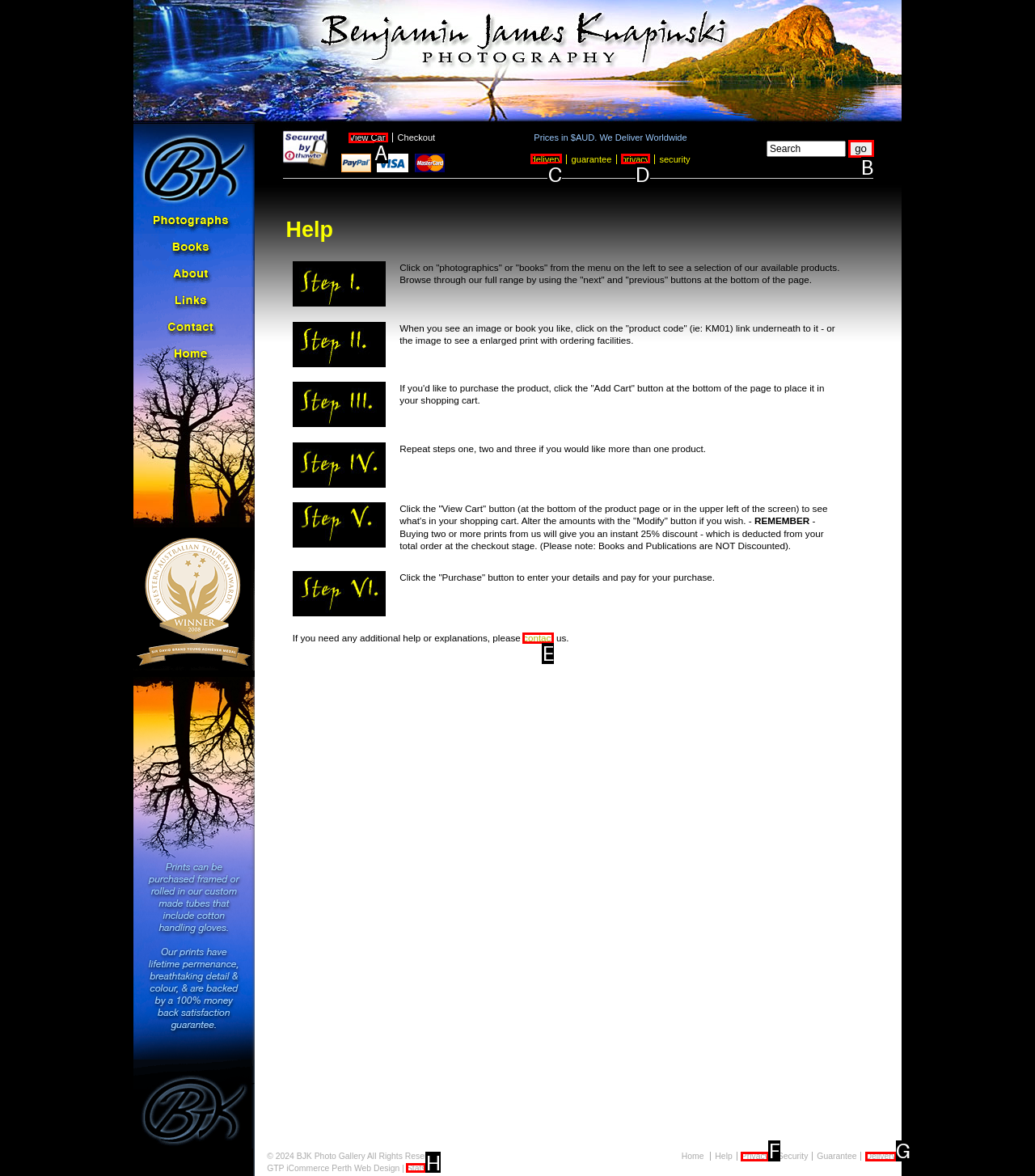Identify the correct UI element to click on to achieve the following task: Contact Ben Knapinski Respond with the corresponding letter from the given choices.

E